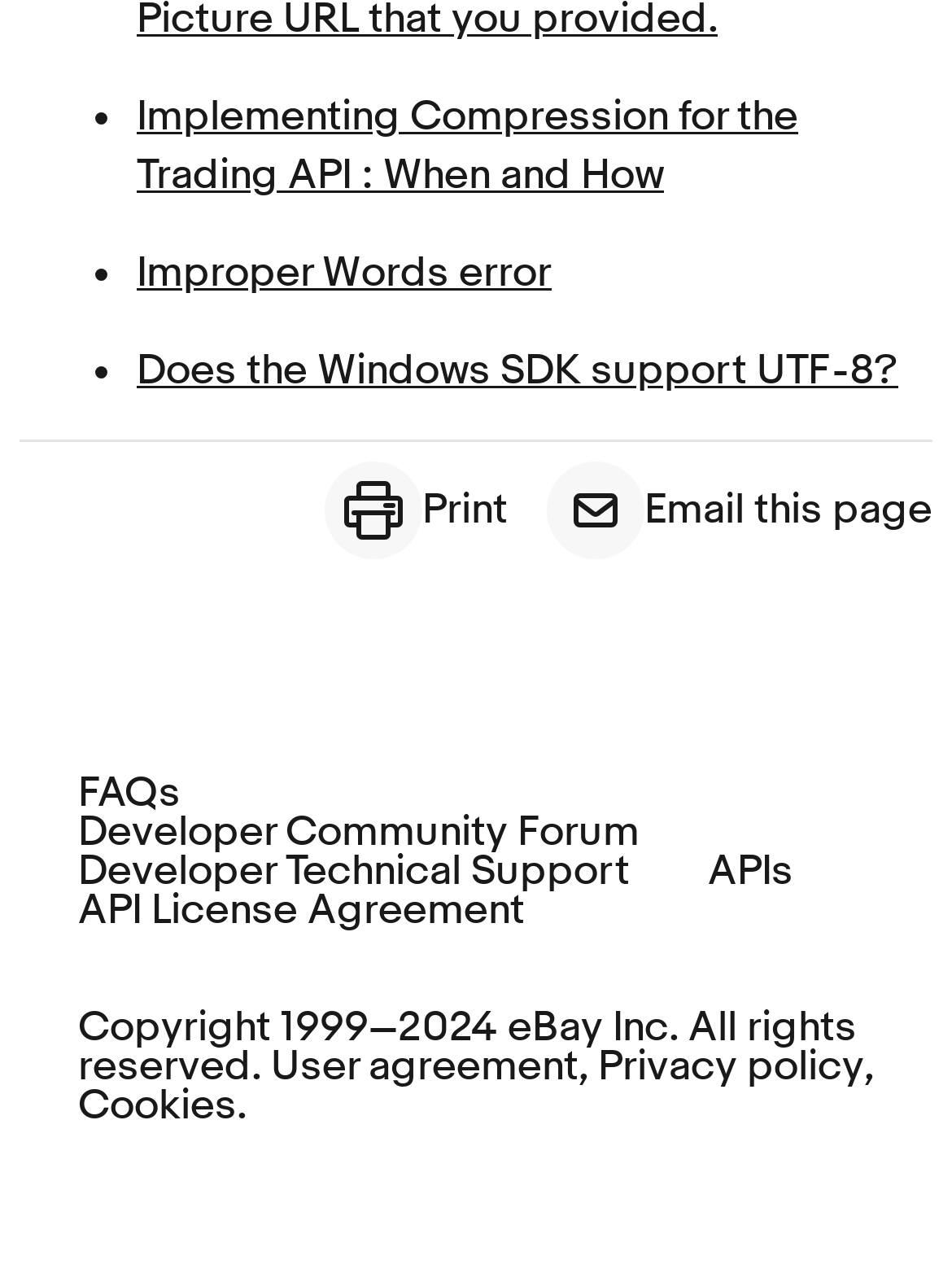Locate the bounding box coordinates of the element that should be clicked to fulfill the instruction: "Click the 'Email this page' button".

[0.677, 0.377, 0.979, 0.417]